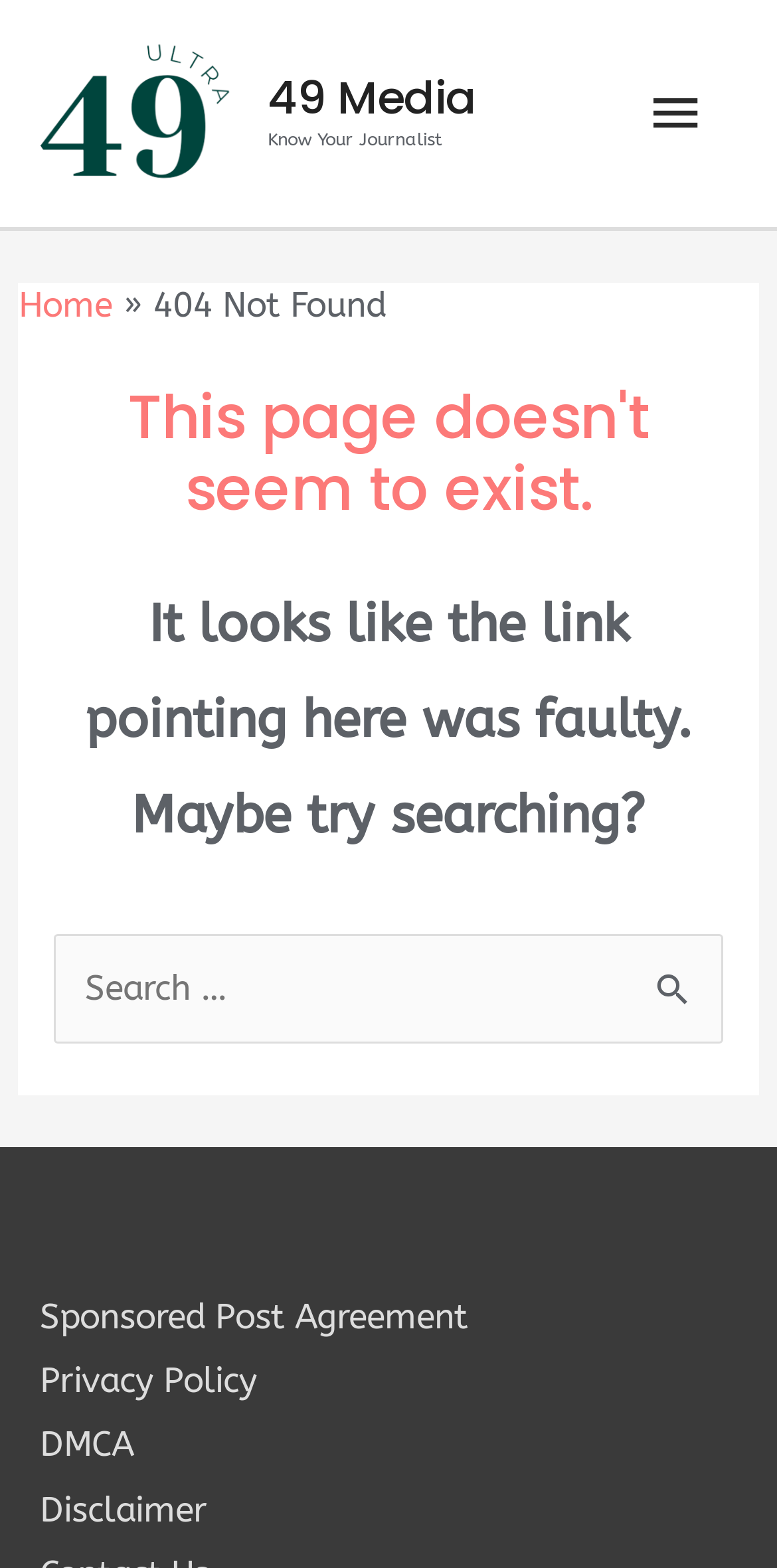Please locate the bounding box coordinates of the element that needs to be clicked to achieve the following instruction: "Click the Search button". The coordinates should be four float numbers between 0 and 1, i.e., [left, top, right, bottom].

[0.816, 0.596, 0.932, 0.643]